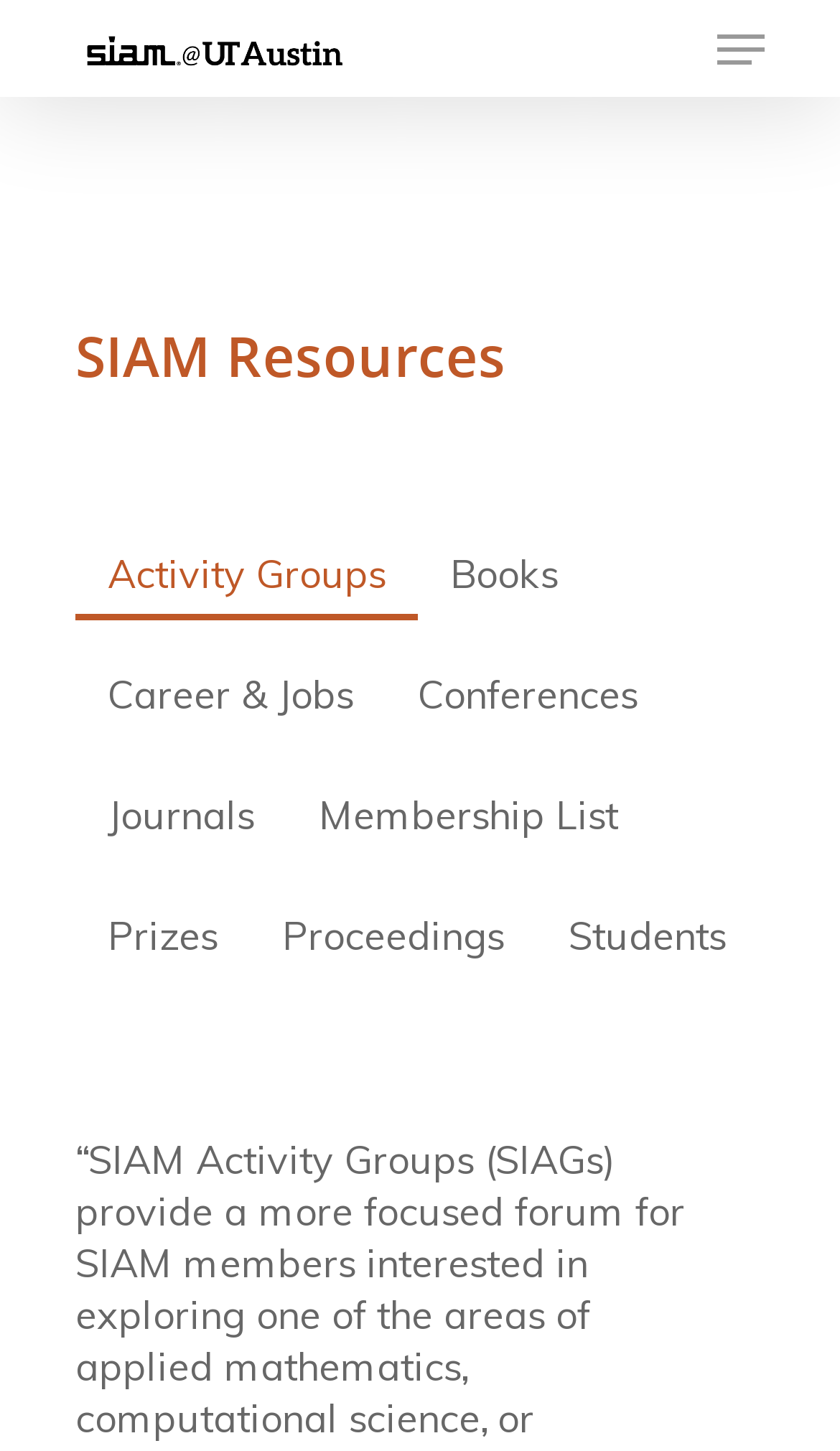Determine the bounding box coordinates of the clickable region to execute the instruction: "Read more about cookies". The coordinates should be four float numbers between 0 and 1, denoted as [left, top, right, bottom].

None